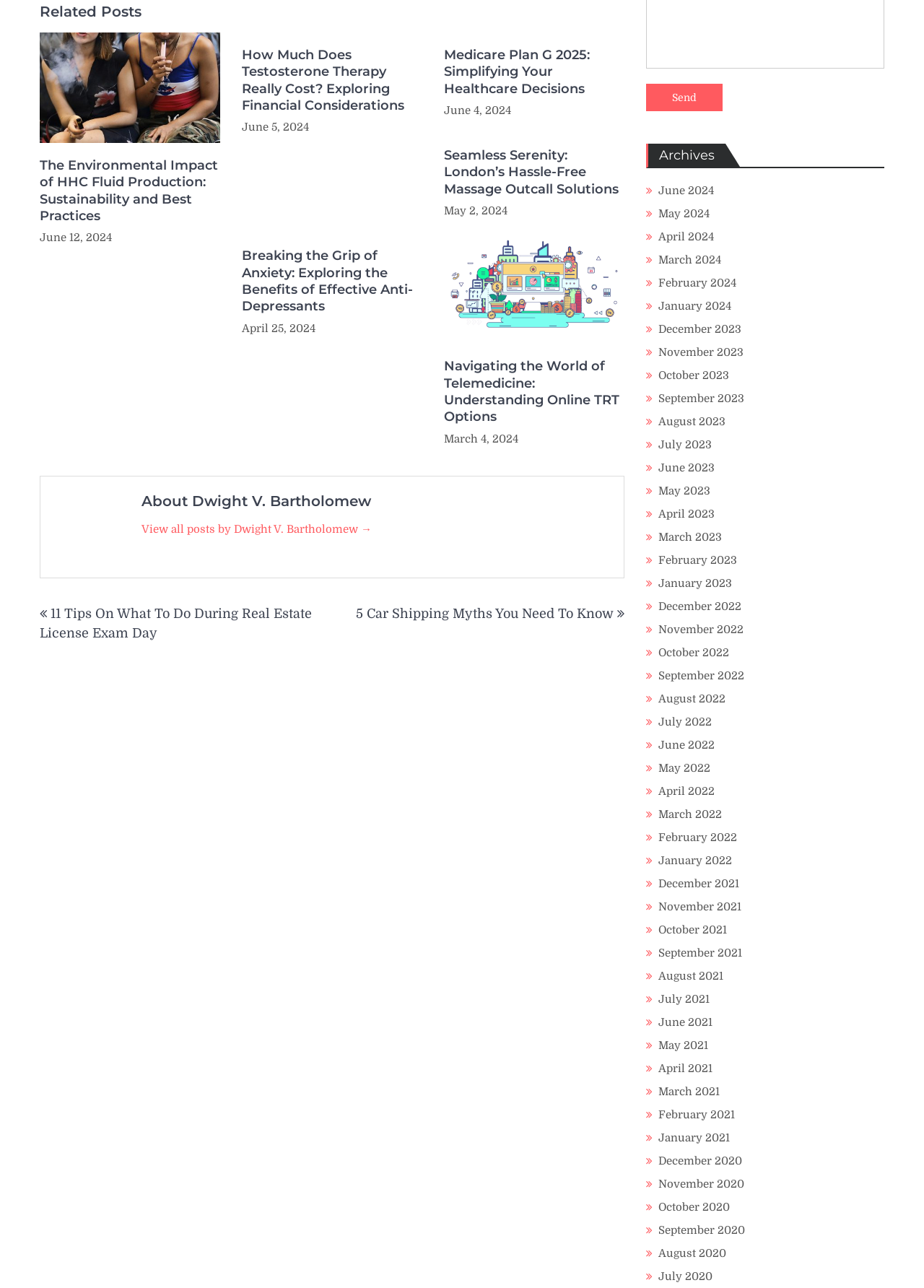Please reply to the following question using a single word or phrase: 
What is the title of the first related post?

The Environmental Impact of HHC Fluid Production